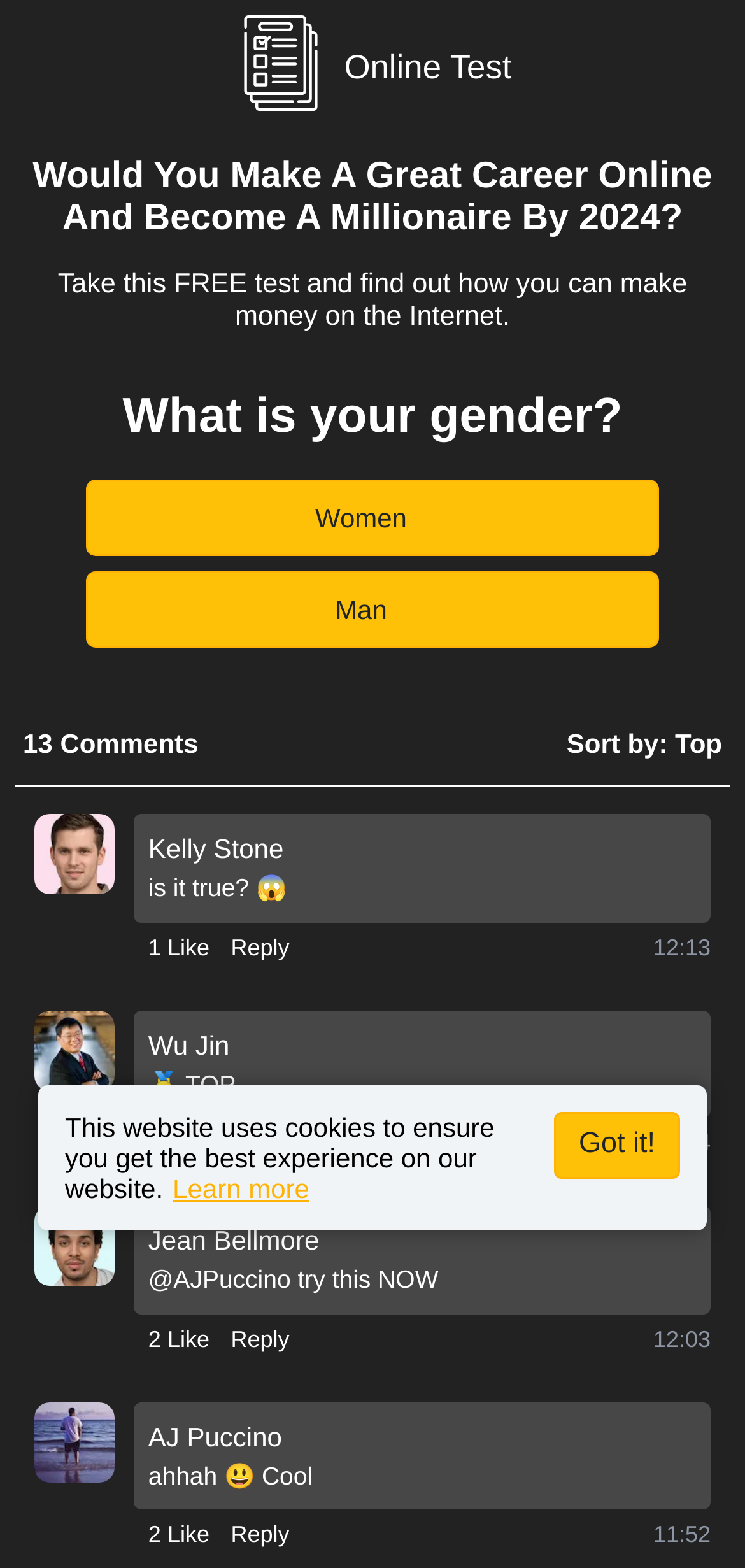Please identify the webpage's heading and generate its text content.

Would You Make A Great Career Online And Become A Millionaire By 2024?